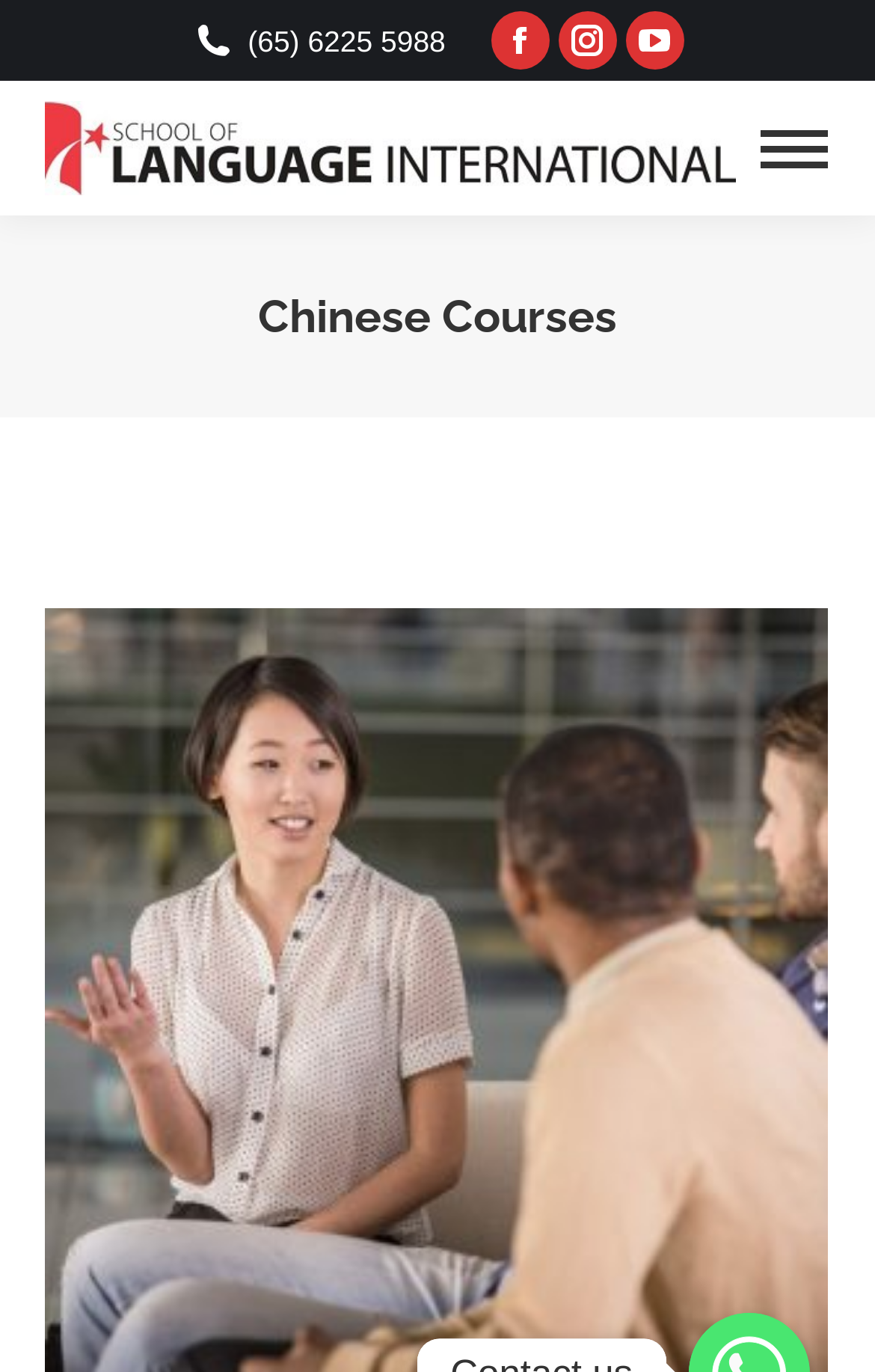Give a one-word or short phrase answer to this question: 
What is the phone number?

(65) 6225 5988